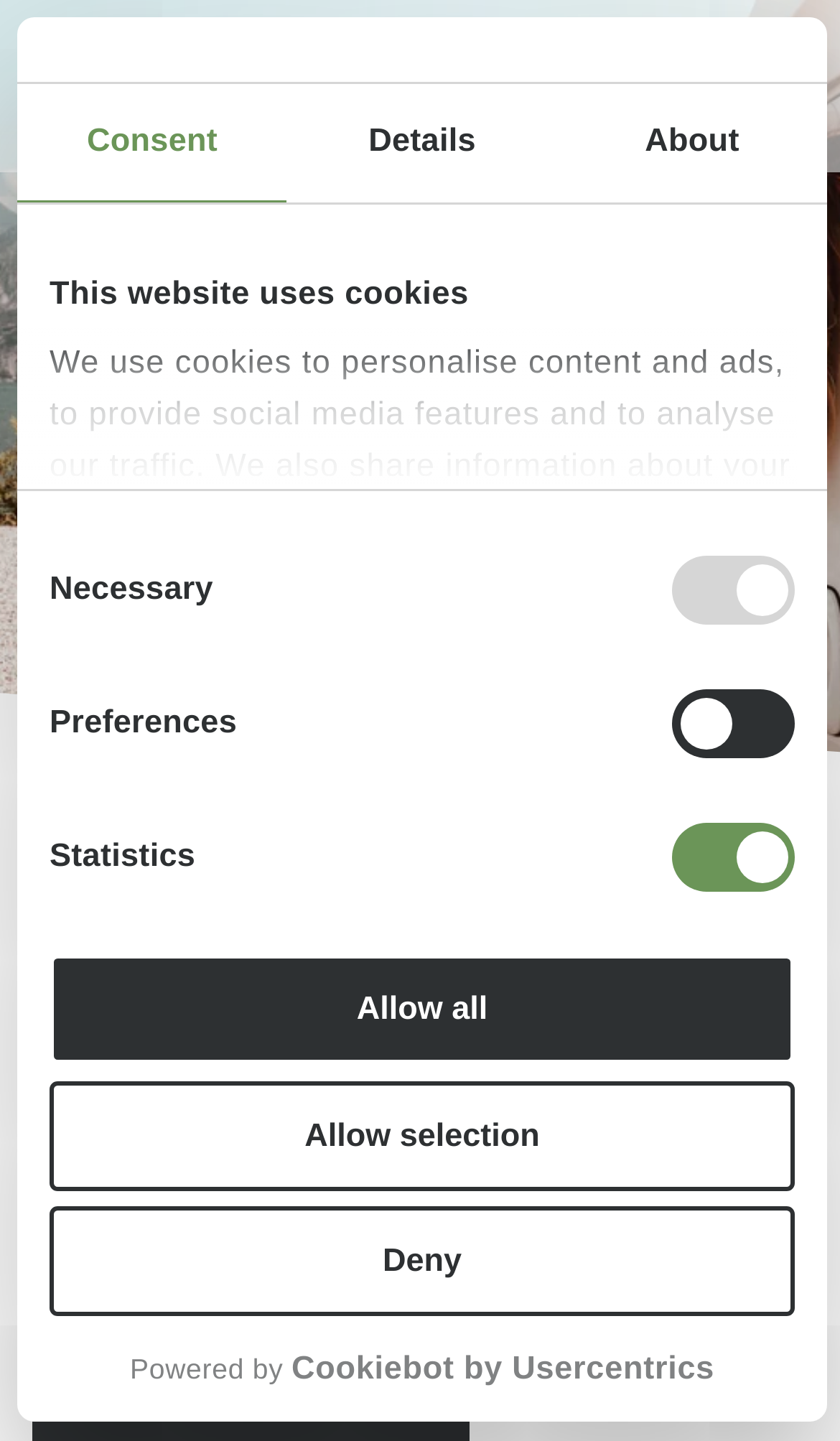Write an exhaustive caption that covers the webpage's main aspects.

This webpage is about Etrusco motorhomes, with a focus on unique travel experiences. At the top, there is a logo and a navigation menu with links to "Home" and "Models". On the top right, there is a "Menu" button with an accompanying icon.

Below the navigation menu, there is a prominent heading "For moments that last" followed by a descriptive paragraph about experiencing dream holidays with Etrusco motorhomes.

On the top left, there is a dialog box about cookies, which is currently open and takes up most of the screen. The dialog box has three tabs: "Consent", "Details", and "About". The "Consent" tab is currently selected and displays a message about the website's use of cookies. Below the message, there are four checkboxes for selecting cookie preferences: "Necessary", "Preferences", "Statistics", and "Marketing". There are also three buttons: "Deny", "Allow selection", and "Allow all".

At the bottom of the page, there is a link to the "logo" which opens in a new window, accompanied by a "Powered by" message and a "Cookiebot by Usercentrics" text.